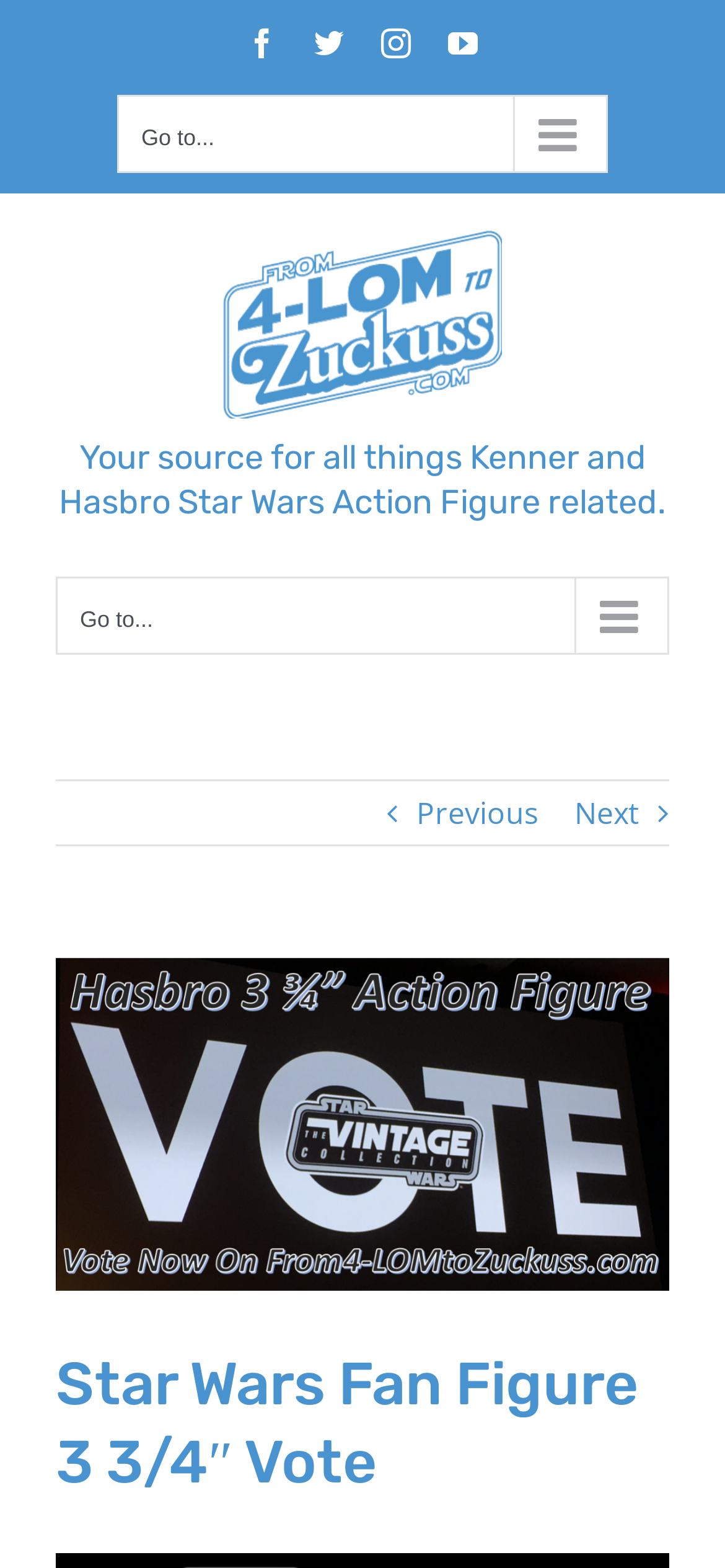Give a one-word or one-phrase response to the question: 
What is the logo of this website?

From 4-LOM to Zuckuss.com Logo